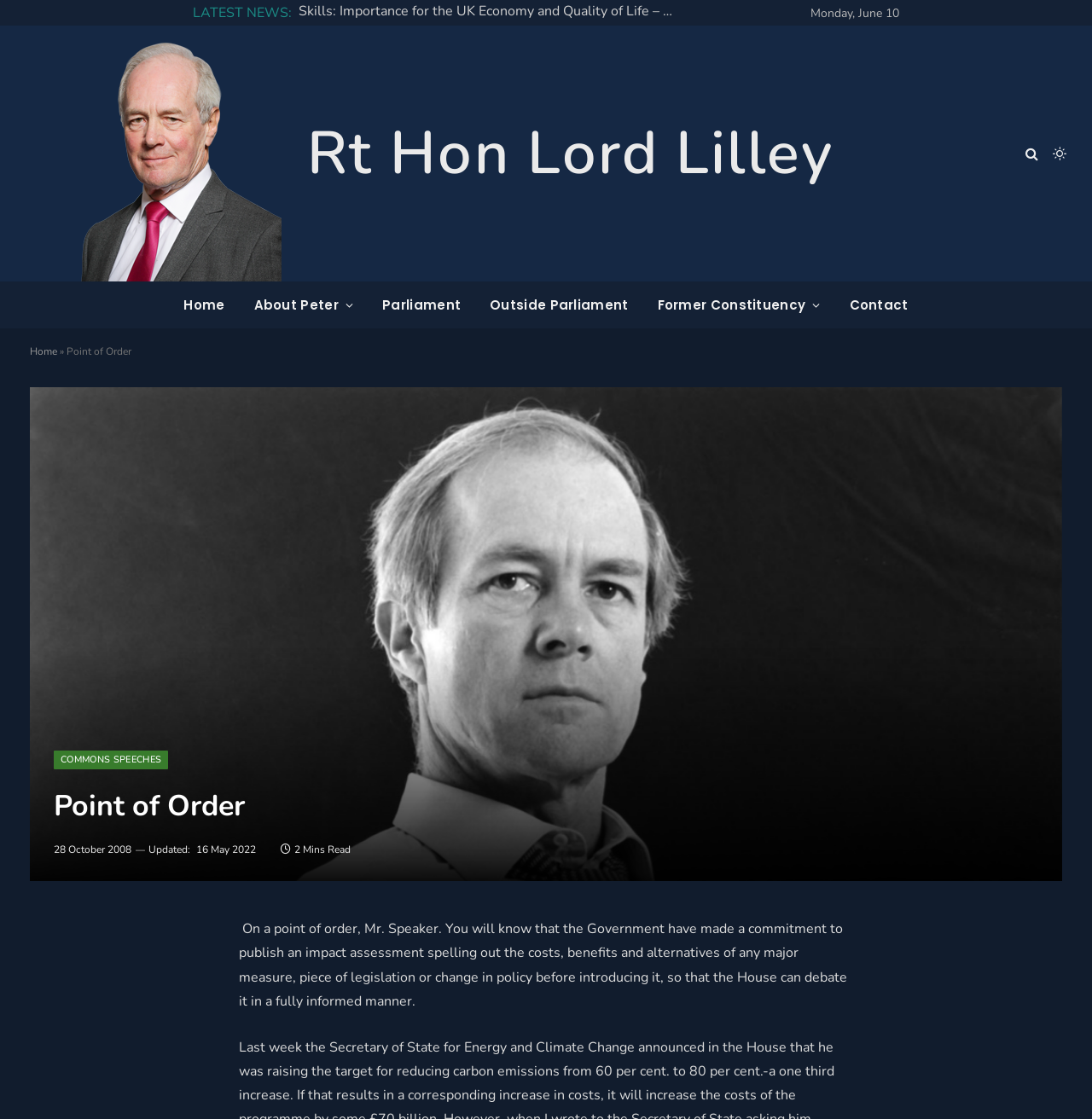How long does it take to read the speech?
Look at the image and answer the question with a single word or phrase.

2 Mins